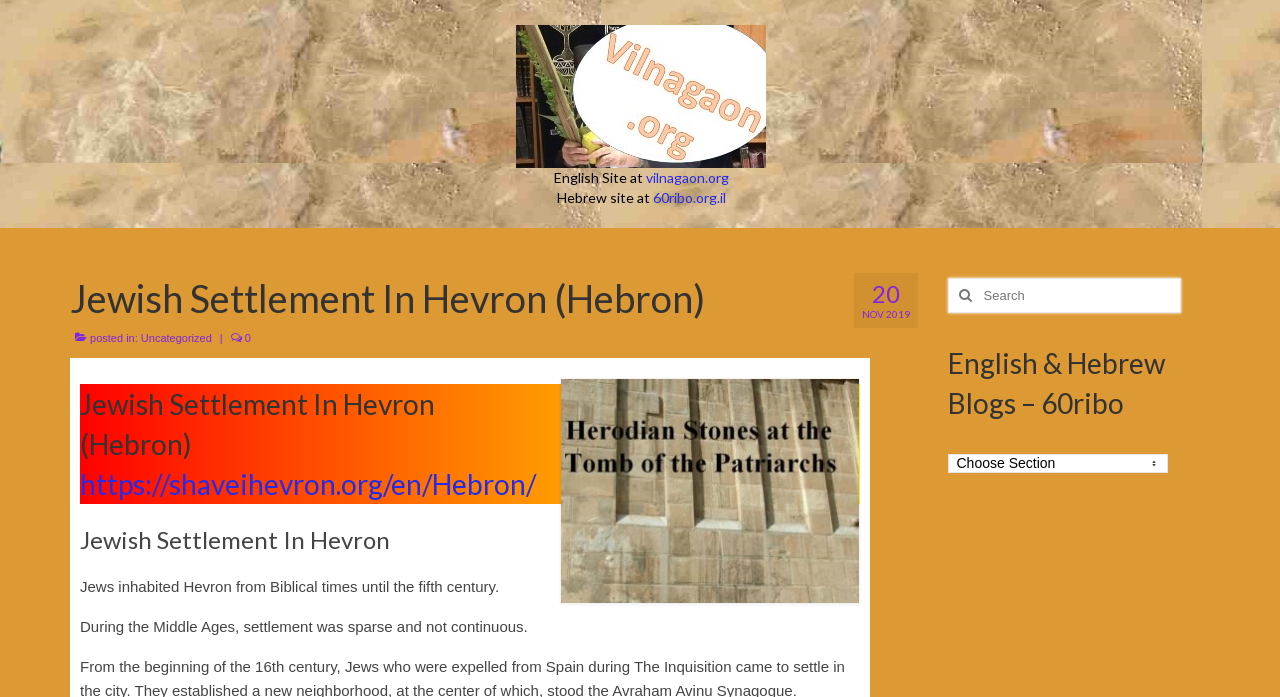Explain the features and main sections of the webpage comprehensively.

The webpage is about Jewish Settlement in Hevron (Hebron) and is part of the vilnagaon.org website. At the top left, there is a link to the website's homepage, accompanied by a small image of the website's logo. To the right of the logo, there are two language options: "English Site at" and "Hebrew site at", each with a corresponding link.

Below the language options, there is a header section that displays the title "Jewish Settlement In Hevron (Hebron)" in a large font. Underneath the title, there is a section that shows the post's metadata, including the category "Uncategorized" and the number of comments, which is zero.

The main content of the webpage is divided into three sections. The first section provides a brief overview of the Jewish settlement in Hevron, stating that Jews inhabited the area from Biblical times until the fifth century, and that settlement was sparse and not continuous during the Middle Ages.

To the right of the main content, there is a complementary section that contains a search bar with a search button and a dropdown menu. The search bar allows users to search for specific content on the website. Above the search bar, there is a heading that reads "English & Hebrew Blogs – 60ribo", which suggests that the website also features blogs in both English and Hebrew.

At the bottom of the webpage, there are three headings that provide additional information about Jewish settlement in Hevron, including a link to an external website, shaveihevron.org.